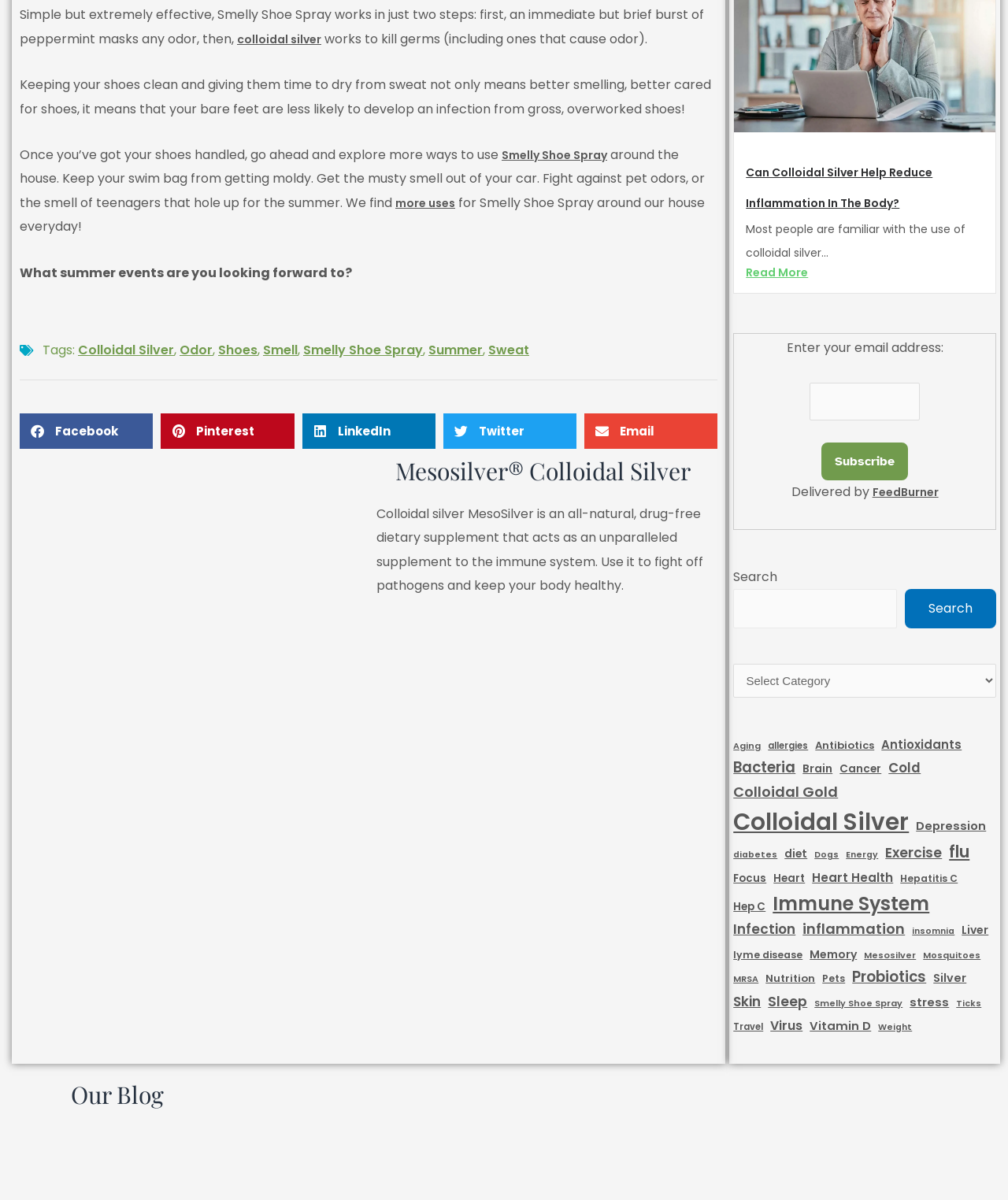What is the topic of the article 'Can Colloidal Silver Help Reduce Inflammation In The Body?'?
From the image, provide a succinct answer in one word or a short phrase.

Inflammation